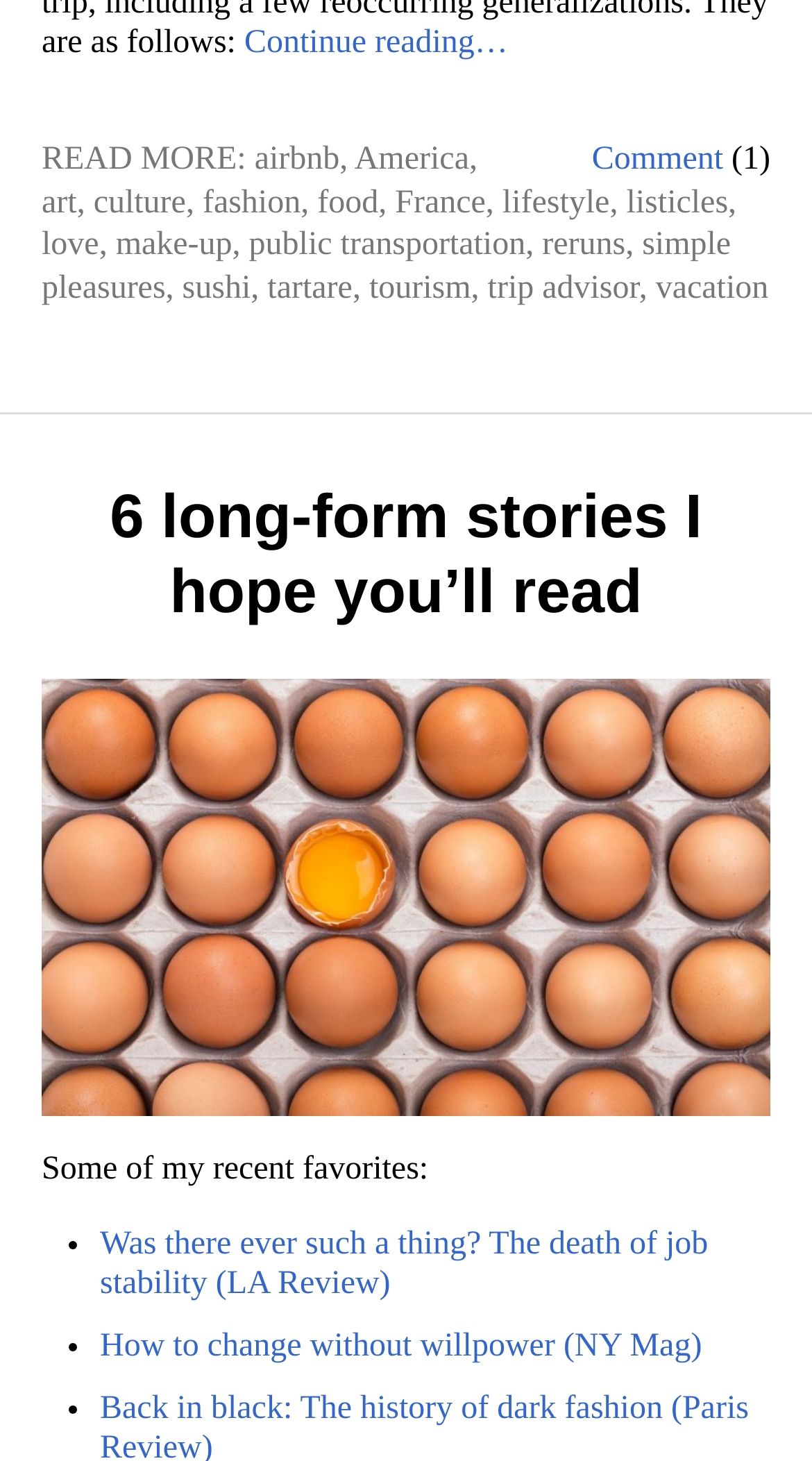Identify the bounding box coordinates of the area you need to click to perform the following instruction: "Check out '6 long-form stories I hope you’ll read'".

[0.135, 0.331, 0.865, 0.428]